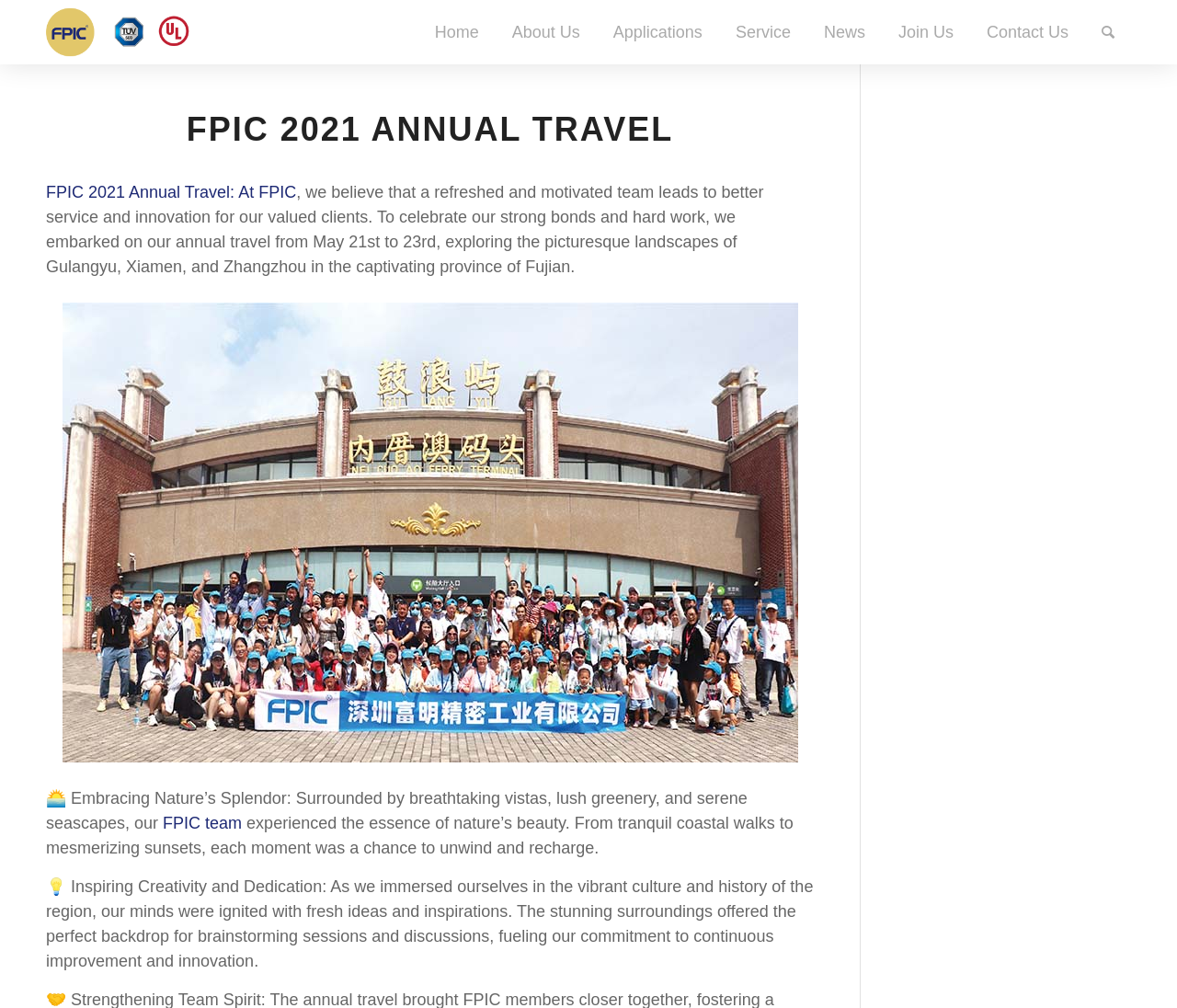Please identify the bounding box coordinates of the element I should click to complete this instruction: 'Read more about FPIC team'. The coordinates should be given as four float numbers between 0 and 1, like this: [left, top, right, bottom].

[0.138, 0.807, 0.206, 0.825]